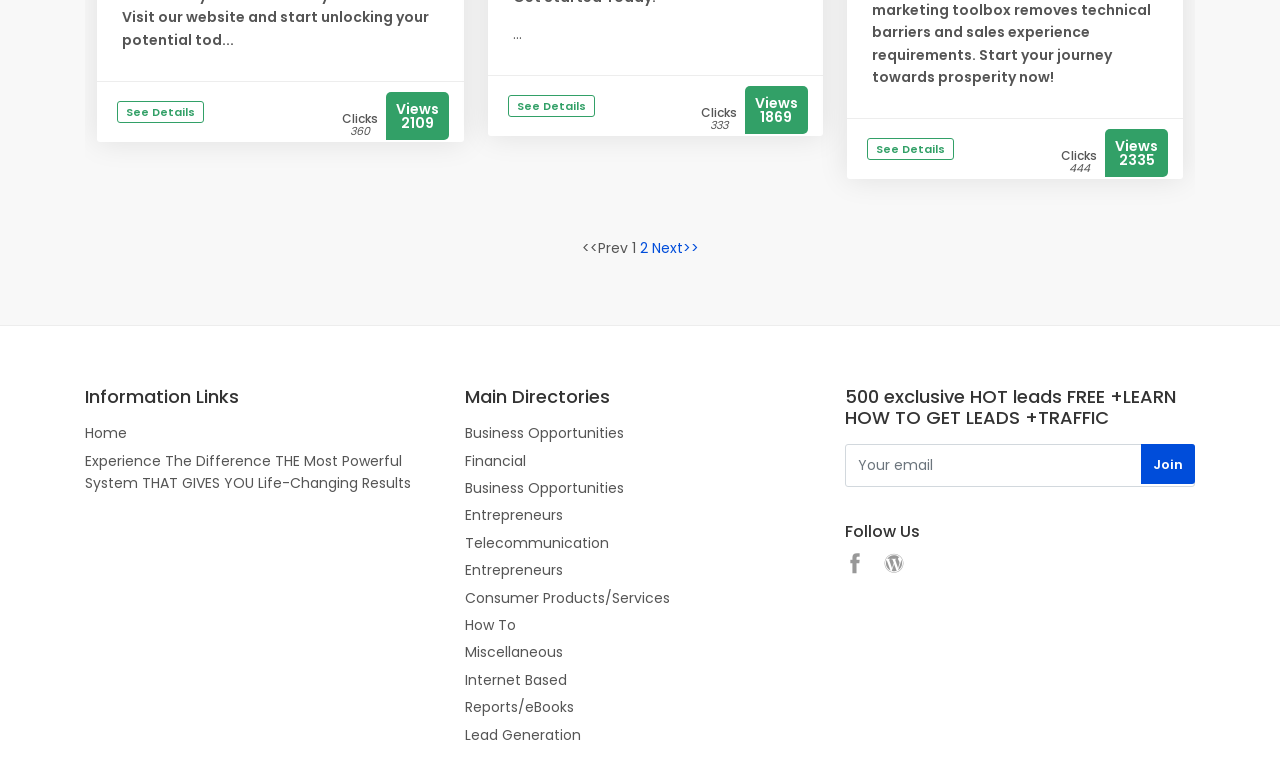Answer the question below with a single word or a brief phrase: 
How many pages of items are there?

At least 2